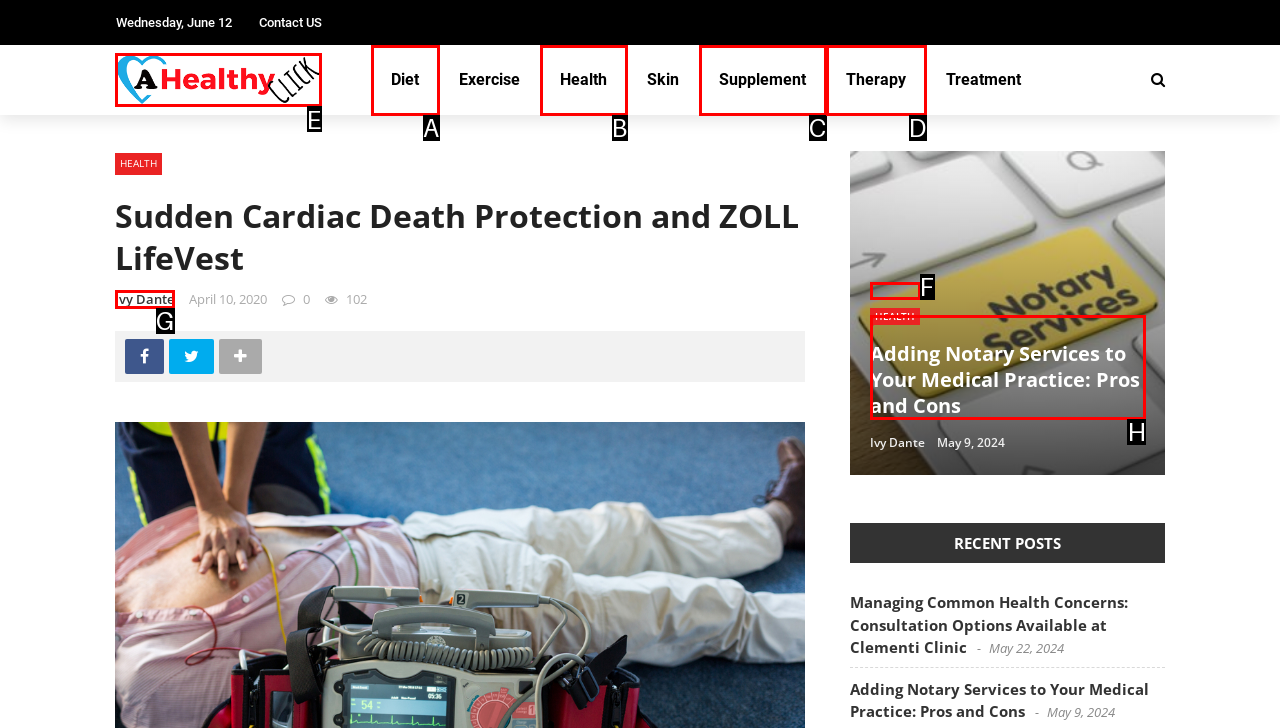Which UI element's letter should be clicked to achieve the task: Click the 'Managing Common Health Concerns: Consultation Options Available at Clementi Clinic' link
Provide the letter of the correct choice directly.

H